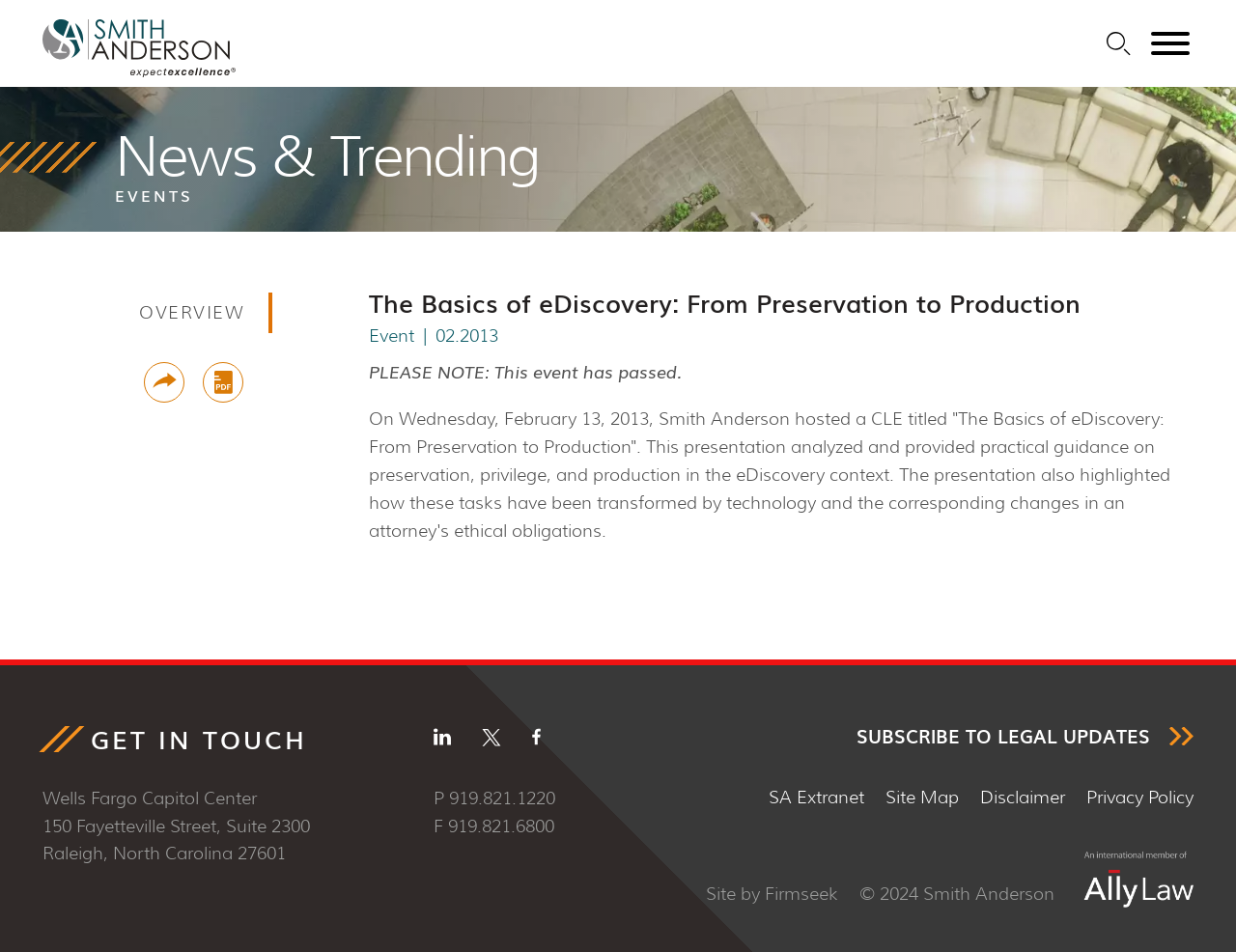Determine the coordinates of the bounding box for the clickable area needed to execute this instruction: "Click the Print PDF link".

[0.164, 0.381, 0.197, 0.423]